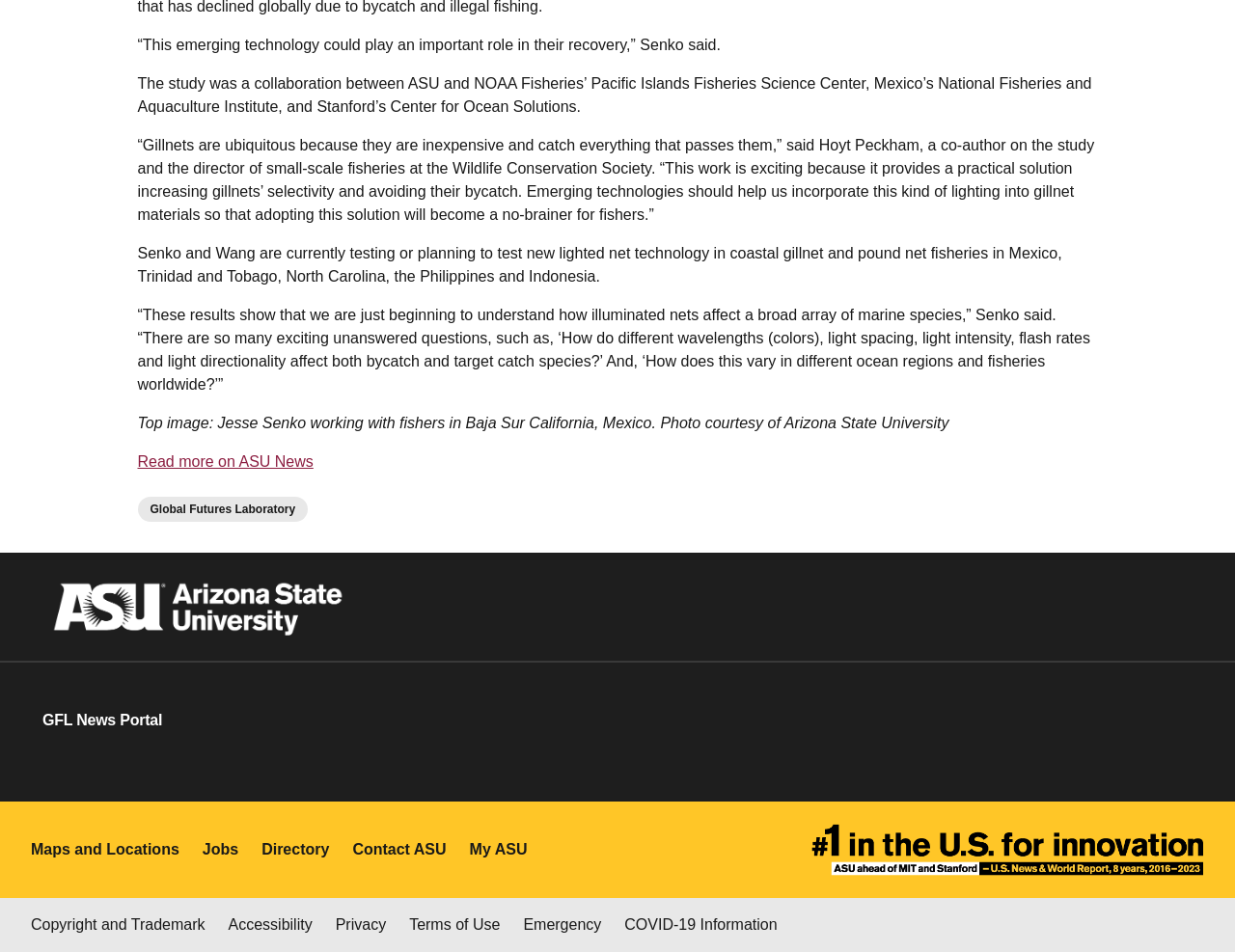Please identify the bounding box coordinates of the clickable area that will fulfill the following instruction: "Check Copyright and Trademark". The coordinates should be in the format of four float numbers between 0 and 1, i.e., [left, top, right, bottom].

[0.025, 0.959, 0.166, 0.984]